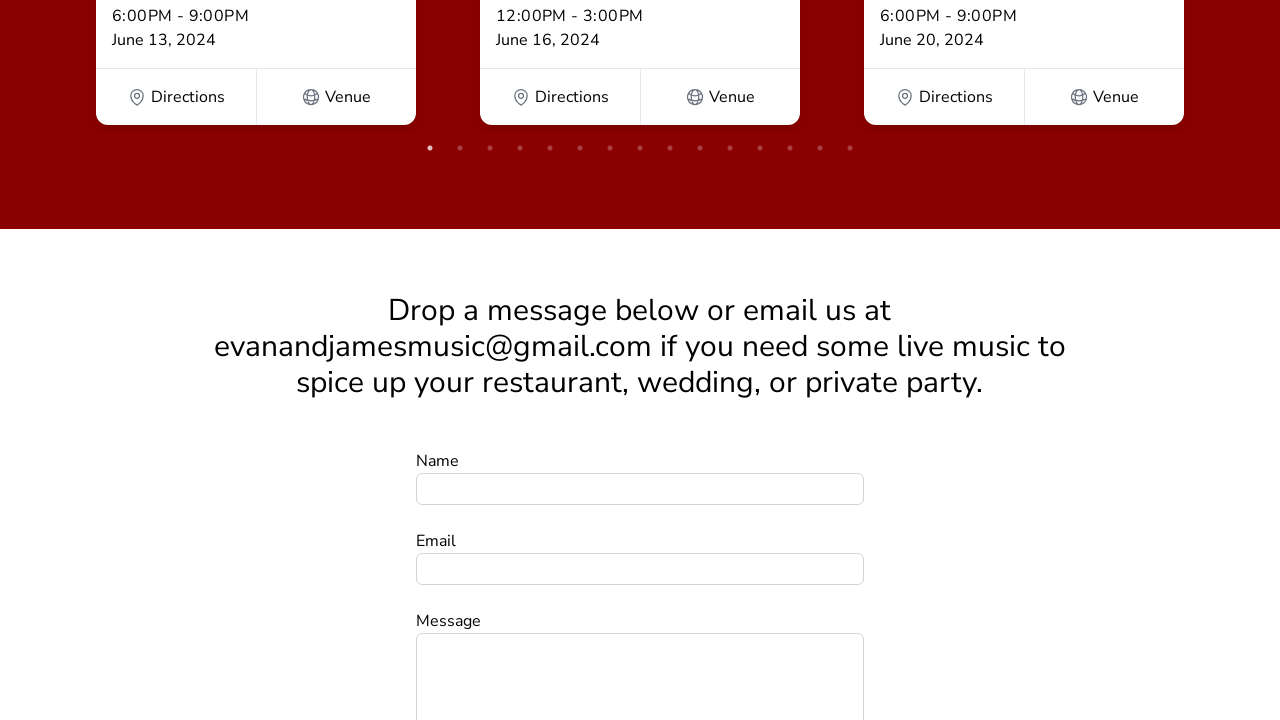Answer the following query with a single word or phrase:
How many buttons are there for selecting a page?

15